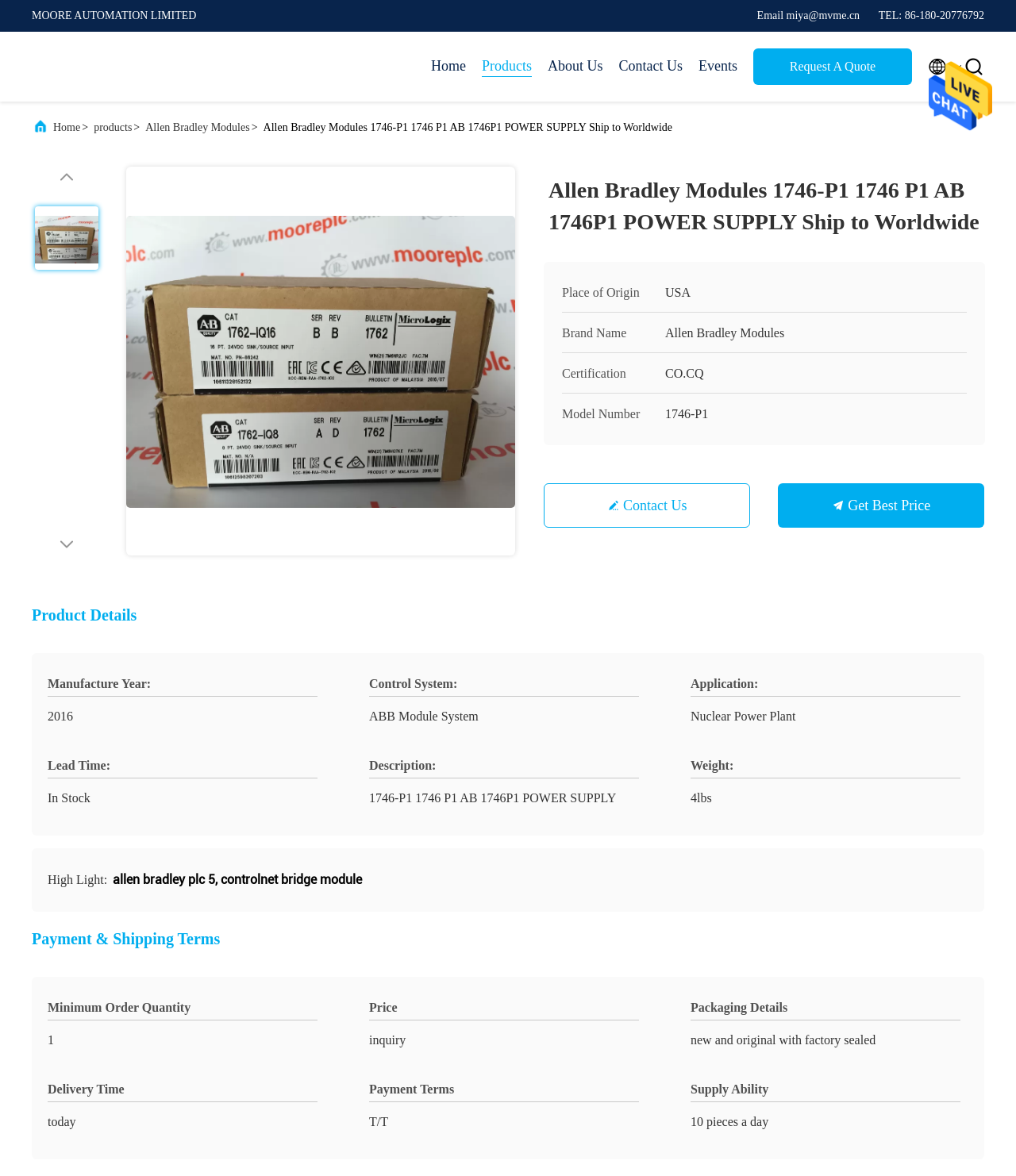Show the bounding box coordinates of the region that should be clicked to follow the instruction: "Click the 'Send Message' link."

[0.914, 0.109, 0.977, 0.12]